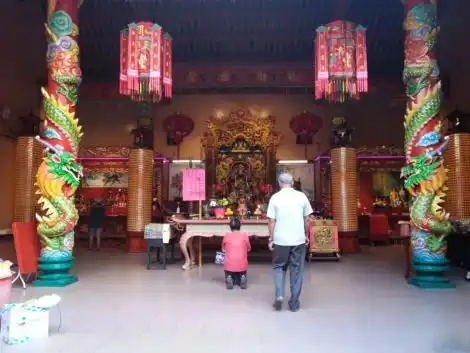Elaborate on all the features and components visible in the image.

The image captures a serene moment inside the Guan Di Temple, one of the important Chinese temples in Malaysia, renowned for drawing numerous visitors who blend their beliefs in Taoism with elements of Buddhism and Confucianism. The temple is depicted with vibrant pillars adorned with dragon motifs, creating a striking entrance. 

In the foreground, a man stands, seemingly in contemplation, while a woman kneels nearby, possibly engaged in prayer or reflection. The background reveals a richly decorated altar with various offerings and figurines, showcasing the temple's spiritual significance. Lanterns hang from above, casting a warm glow on the ornate decorations that reflect the temple's cultural heritage.

Constructed in 1888 with contributions from Kuala Lumpur's prosperous Chinese community, Guan Di Temple is dedicated to Guan Di, a deity revered in both Chinese Buddhism and Taoism. This temple distinguishes itself with its replica ‘guan dao’ spear and ‘guan jie’ sword, believed by many to possess mystical powers that the faithful can access through touch. The scene encapsulates the blend of devotion, tradition, and community that defines this sacred space.